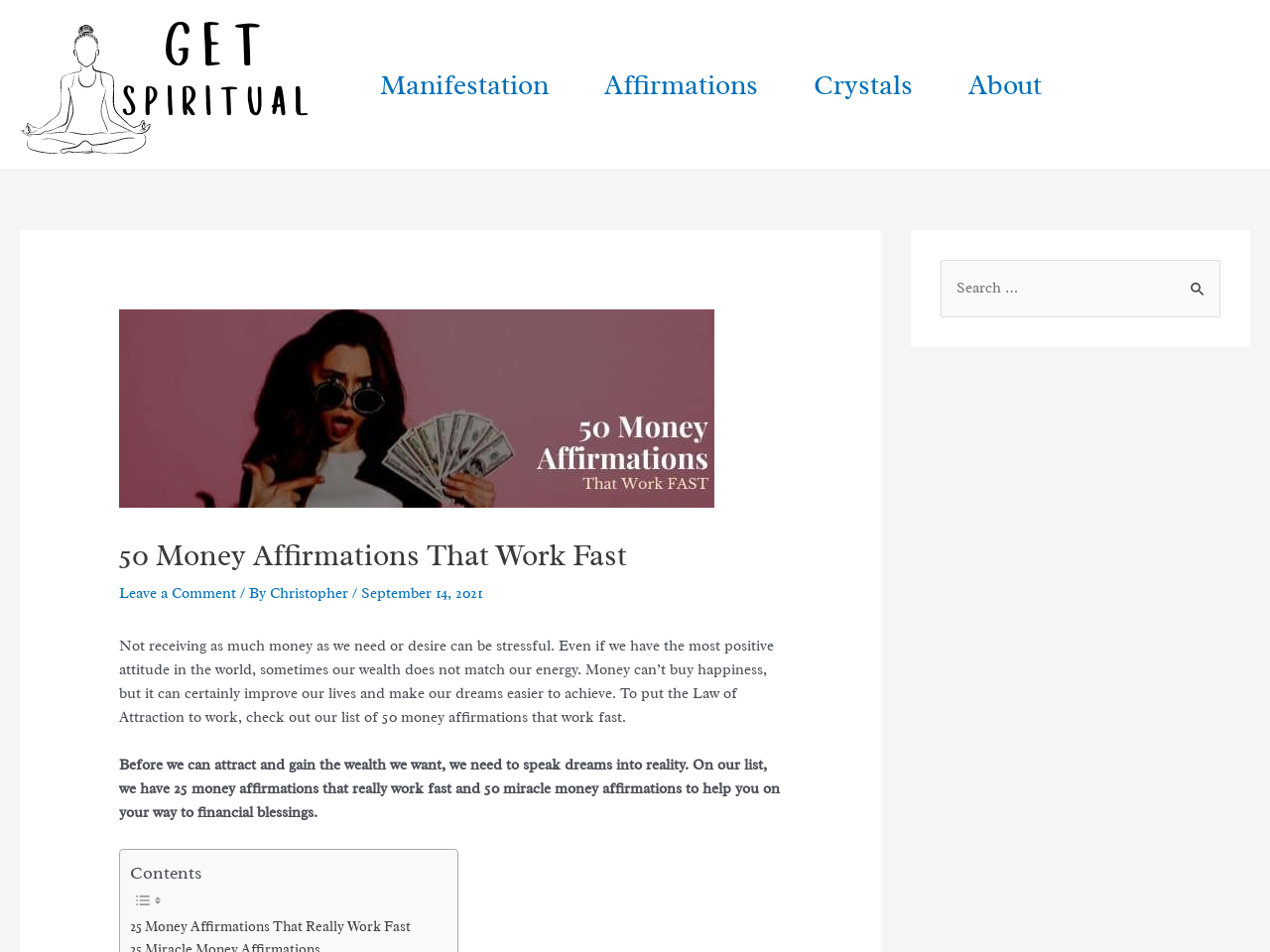Please identify the coordinates of the bounding box that should be clicked to fulfill this instruction: "Go to the 'Manifestation' page".

[0.277, 0.063, 0.454, 0.115]